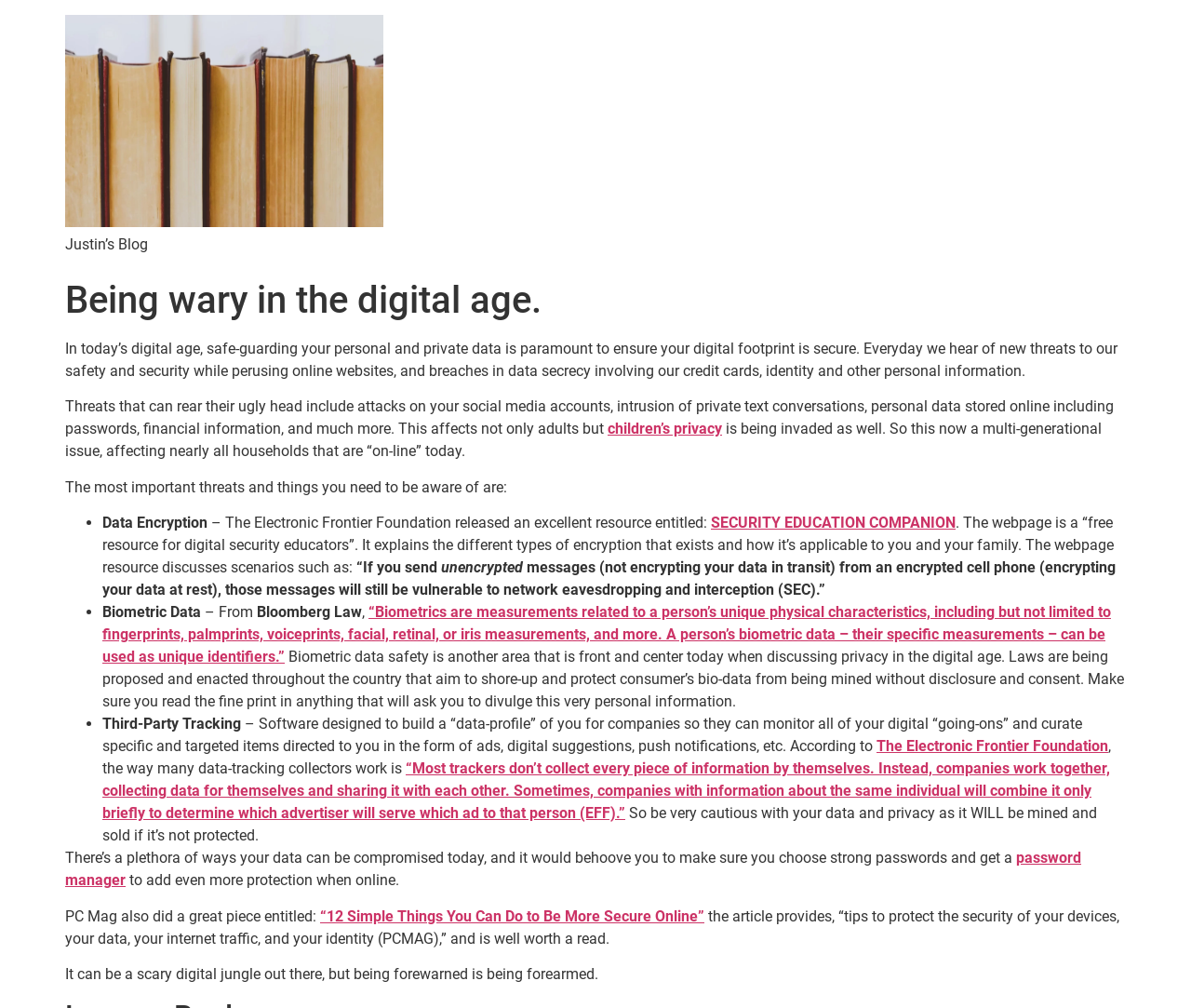Please find the bounding box coordinates of the clickable region needed to complete the following instruction: "Read the article by Patricia Harkness". The bounding box coordinates must consist of four float numbers between 0 and 1, i.e., [left, top, right, bottom].

None